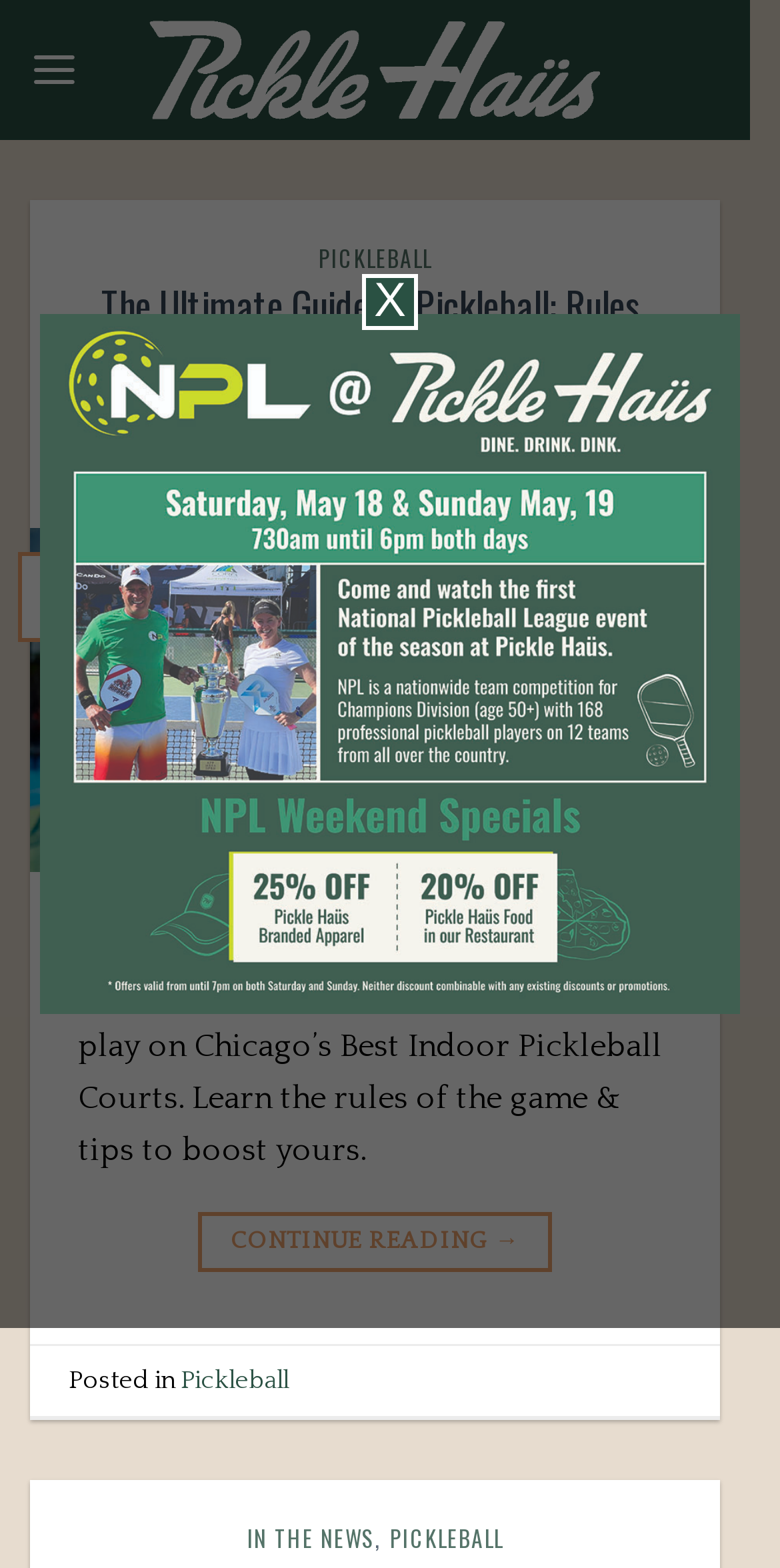Please identify the bounding box coordinates of the area that needs to be clicked to follow this instruction: "Close the dialog".

[0.464, 0.174, 0.536, 0.21]